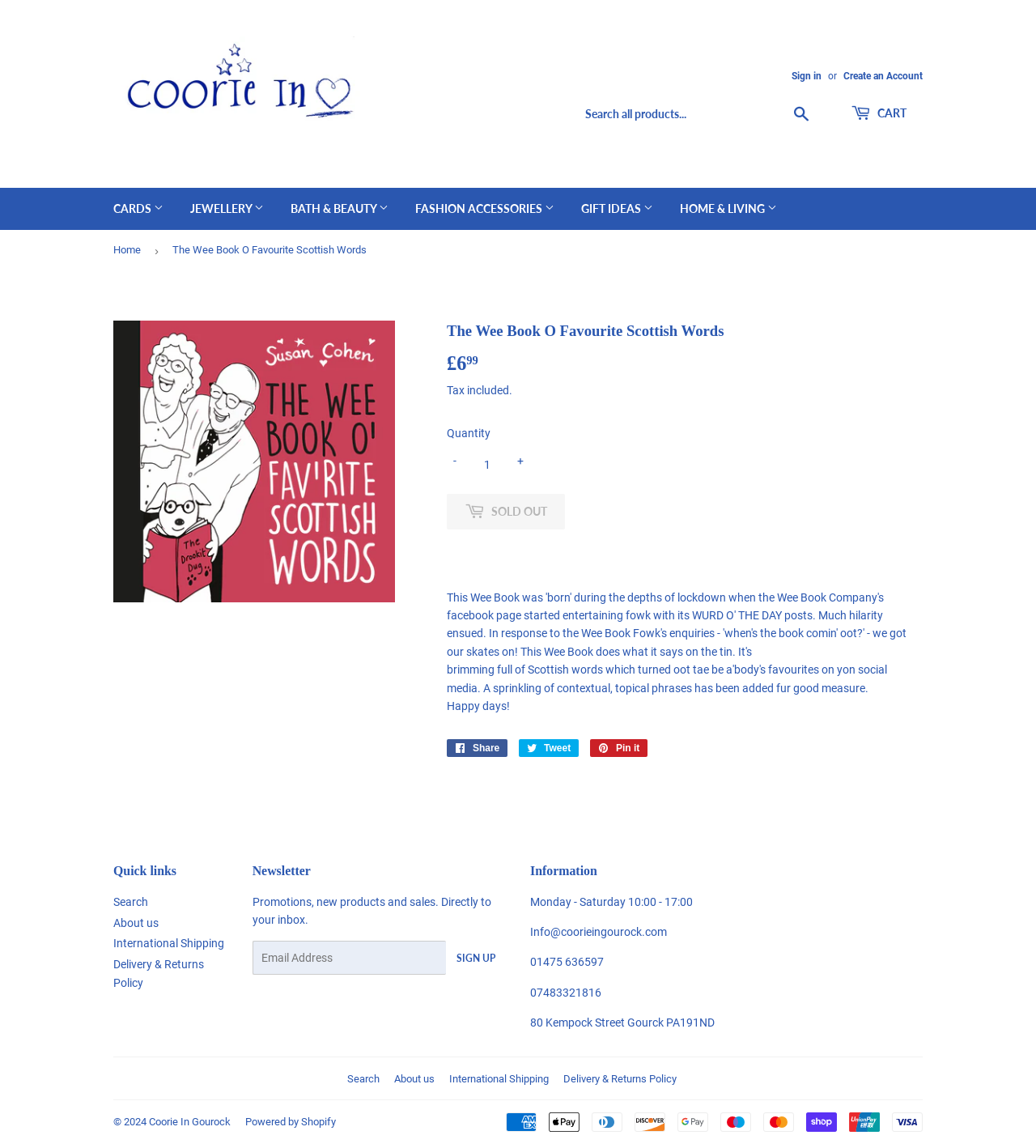Find the bounding box coordinates of the area to click in order to follow the instruction: "Search all products".

[0.557, 0.084, 0.791, 0.115]